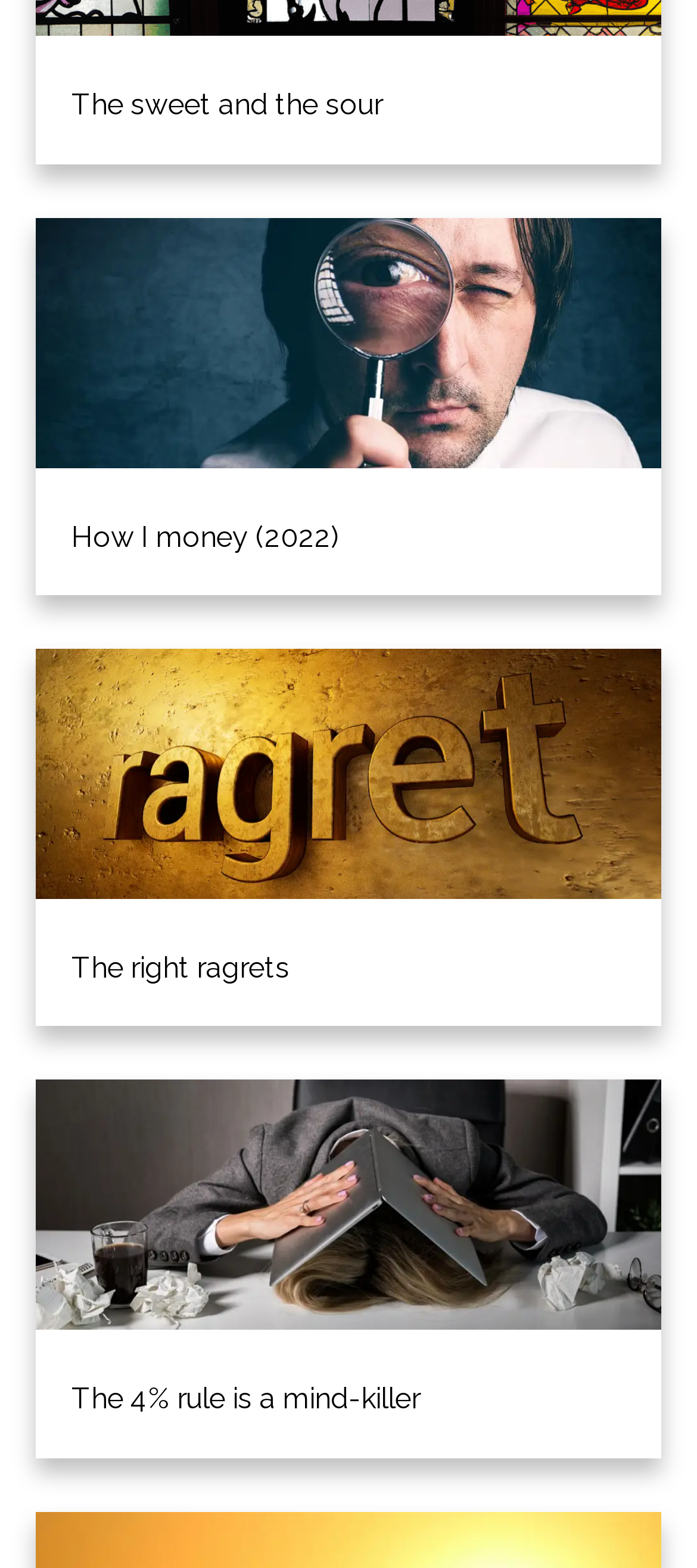Given the description of a UI element: "How I money (2022)", identify the bounding box coordinates of the matching element in the webpage screenshot.

[0.077, 0.319, 0.923, 0.356]